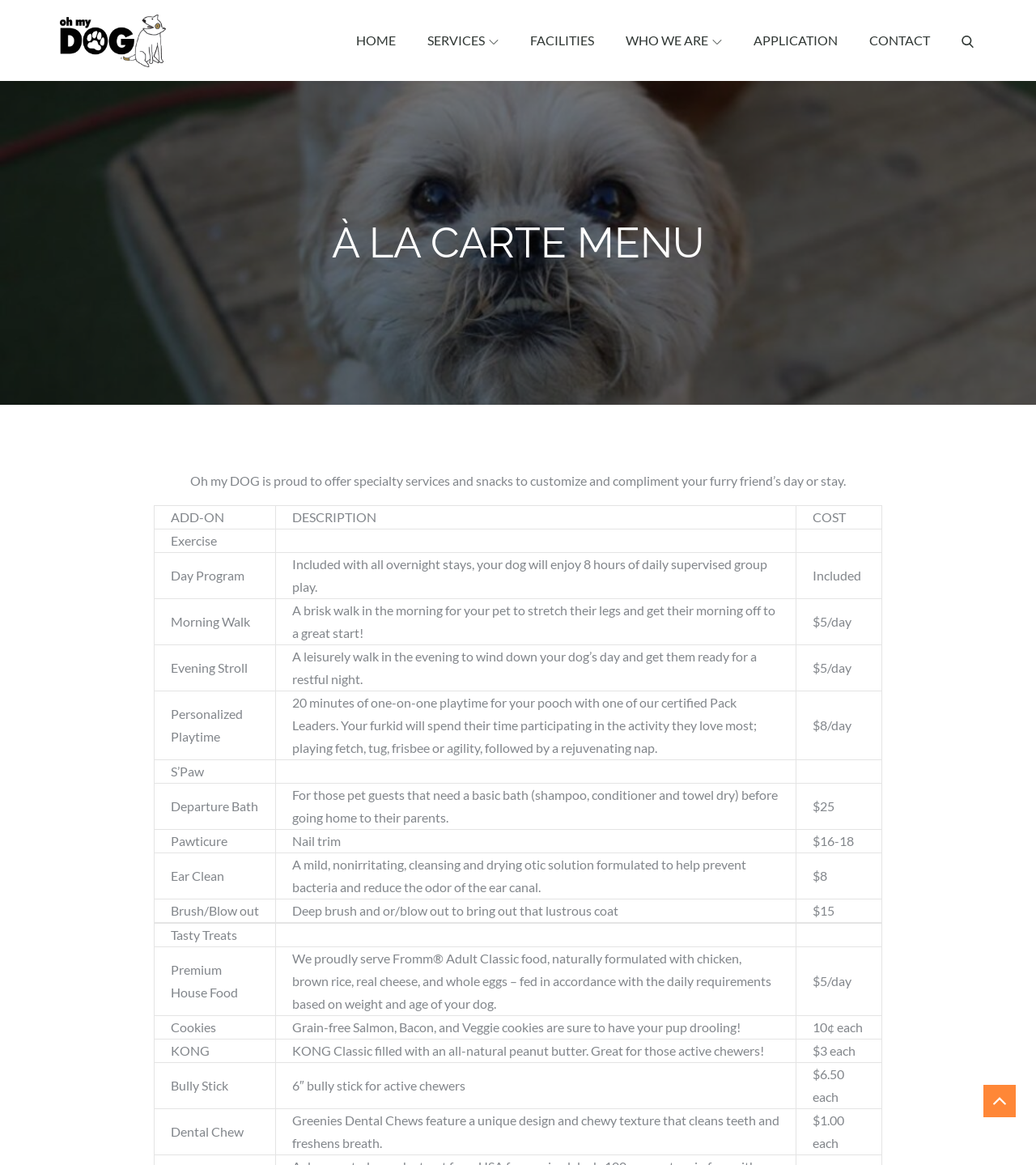Please locate the clickable area by providing the bounding box coordinates to follow this instruction: "View À LA CARTE MENU".

[0.148, 0.183, 0.852, 0.234]